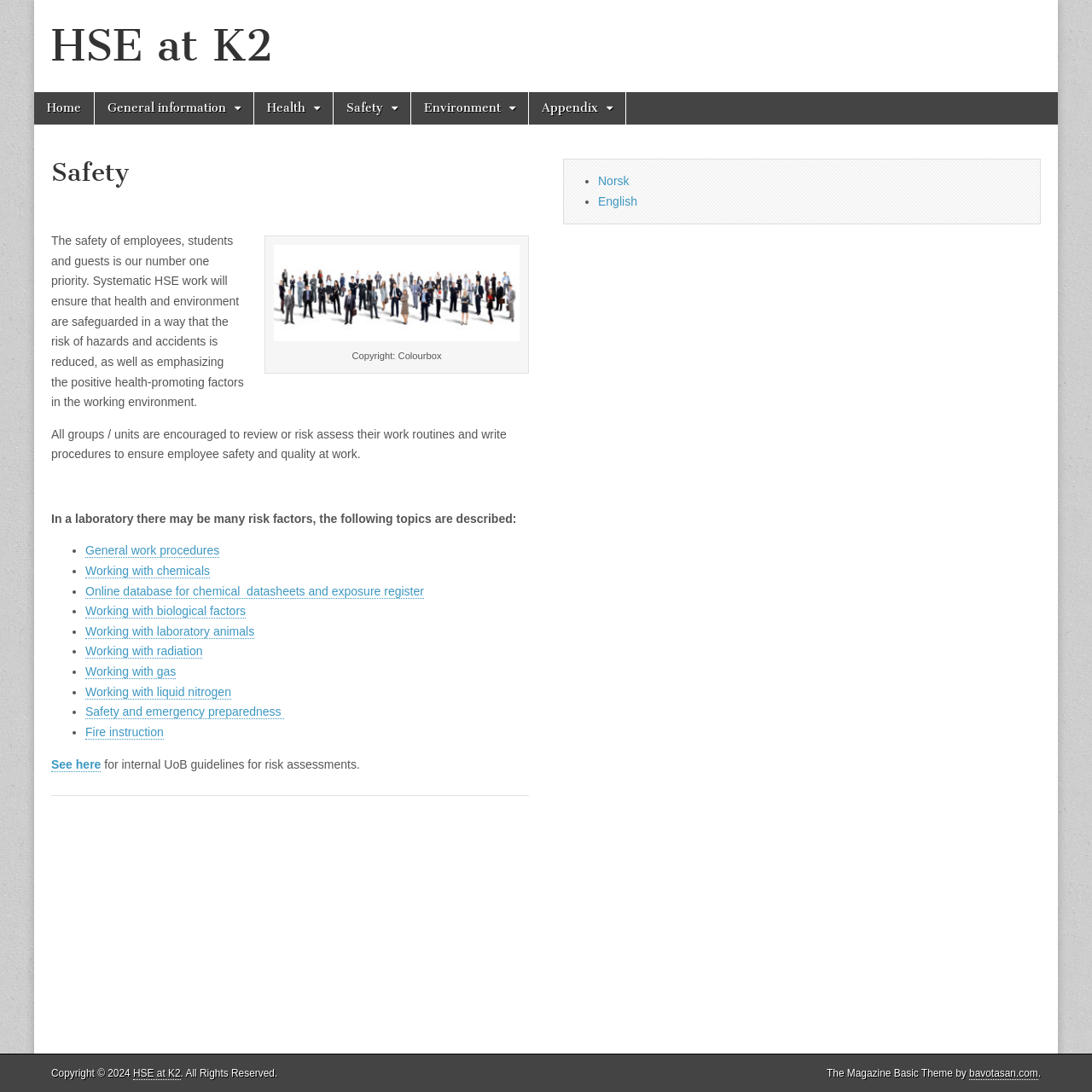Provide the bounding box coordinates for the area that should be clicked to complete the instruction: "Click on the 'See here' link".

[0.047, 0.693, 0.092, 0.707]